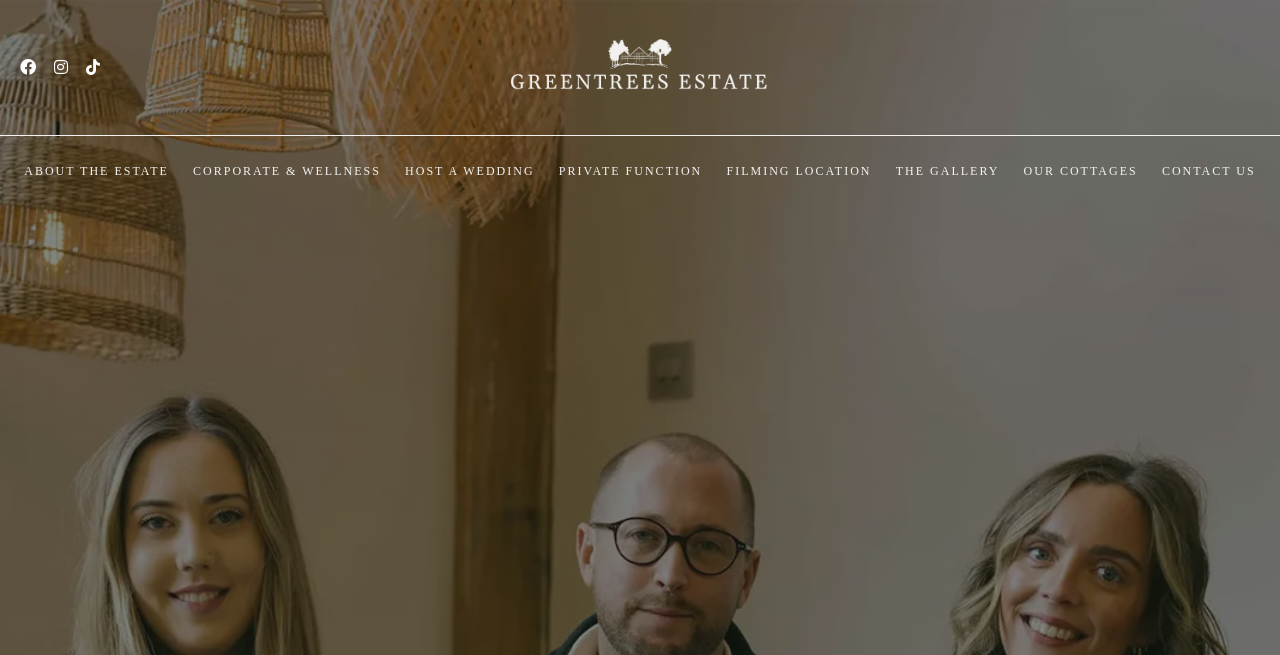Give a short answer to this question using one word or a phrase:
What is the position of the 'OUR COTTAGES' link?

Right side